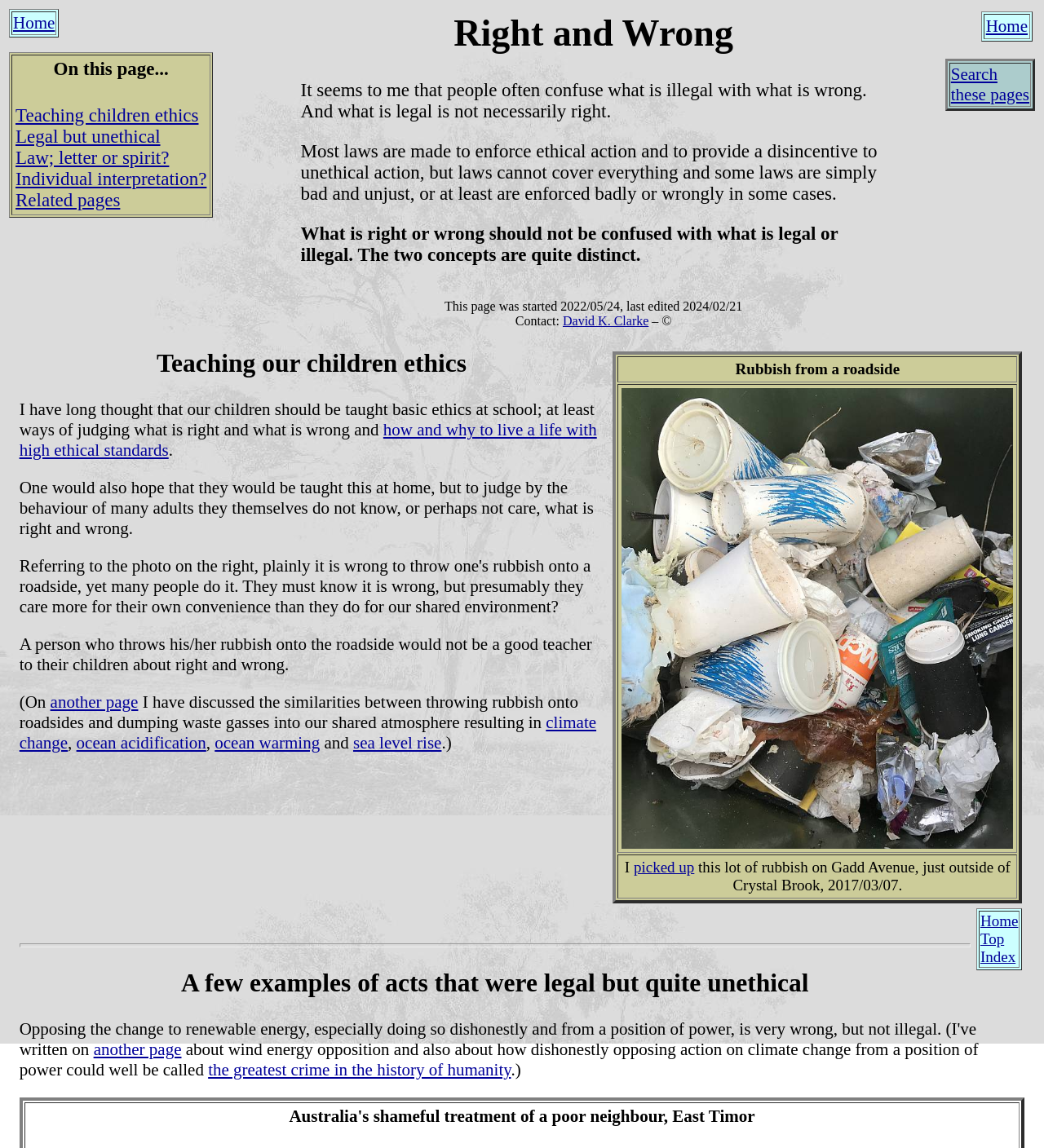Determine the bounding box coordinates of the clickable element to achieve the following action: 'Read the travel blog about Italy'. Provide the coordinates as four float values between 0 and 1, formatted as [left, top, right, bottom].

None